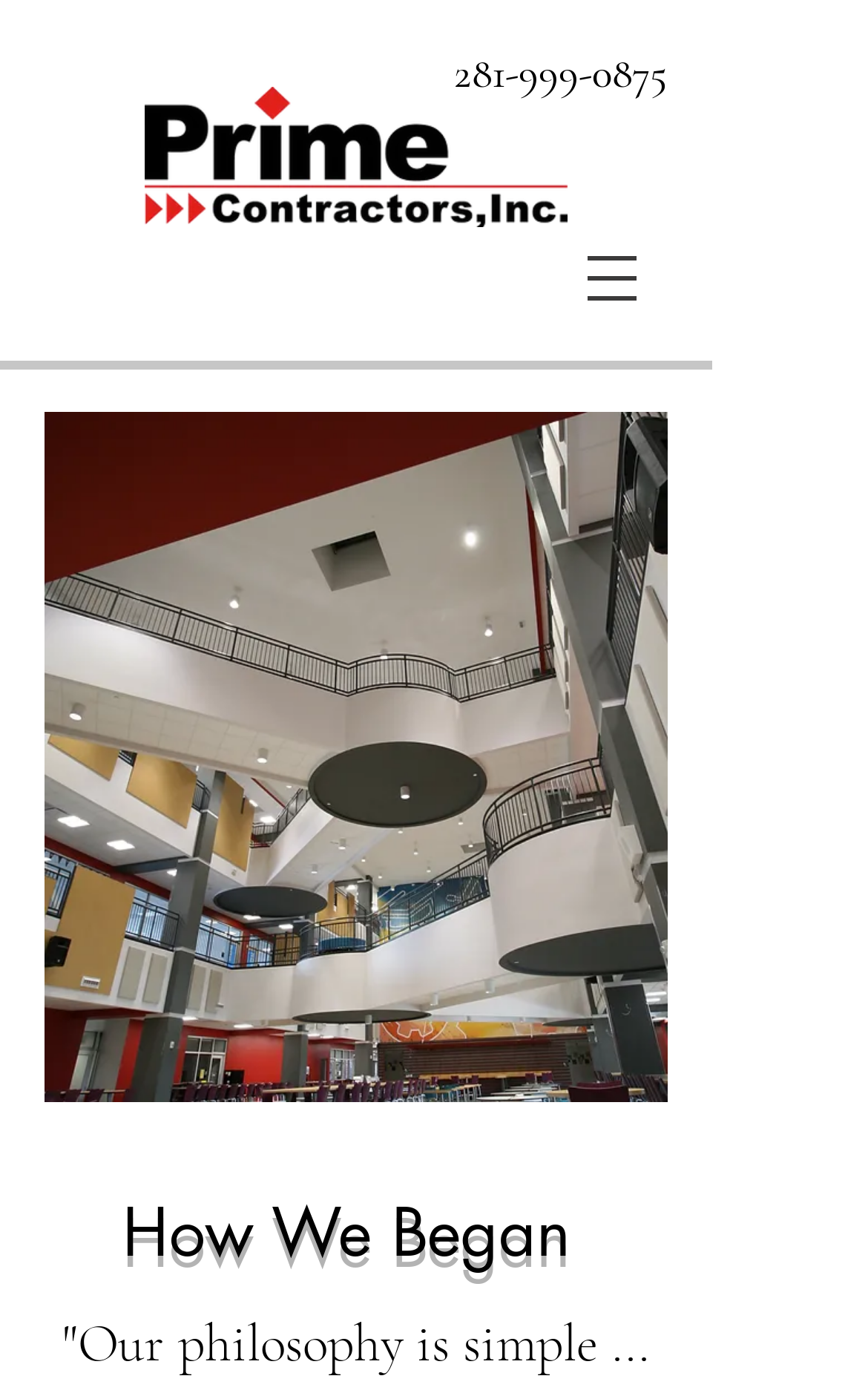Give a concise answer of one word or phrase to the question: 
What is the phone number on the webpage?

281-999-0875